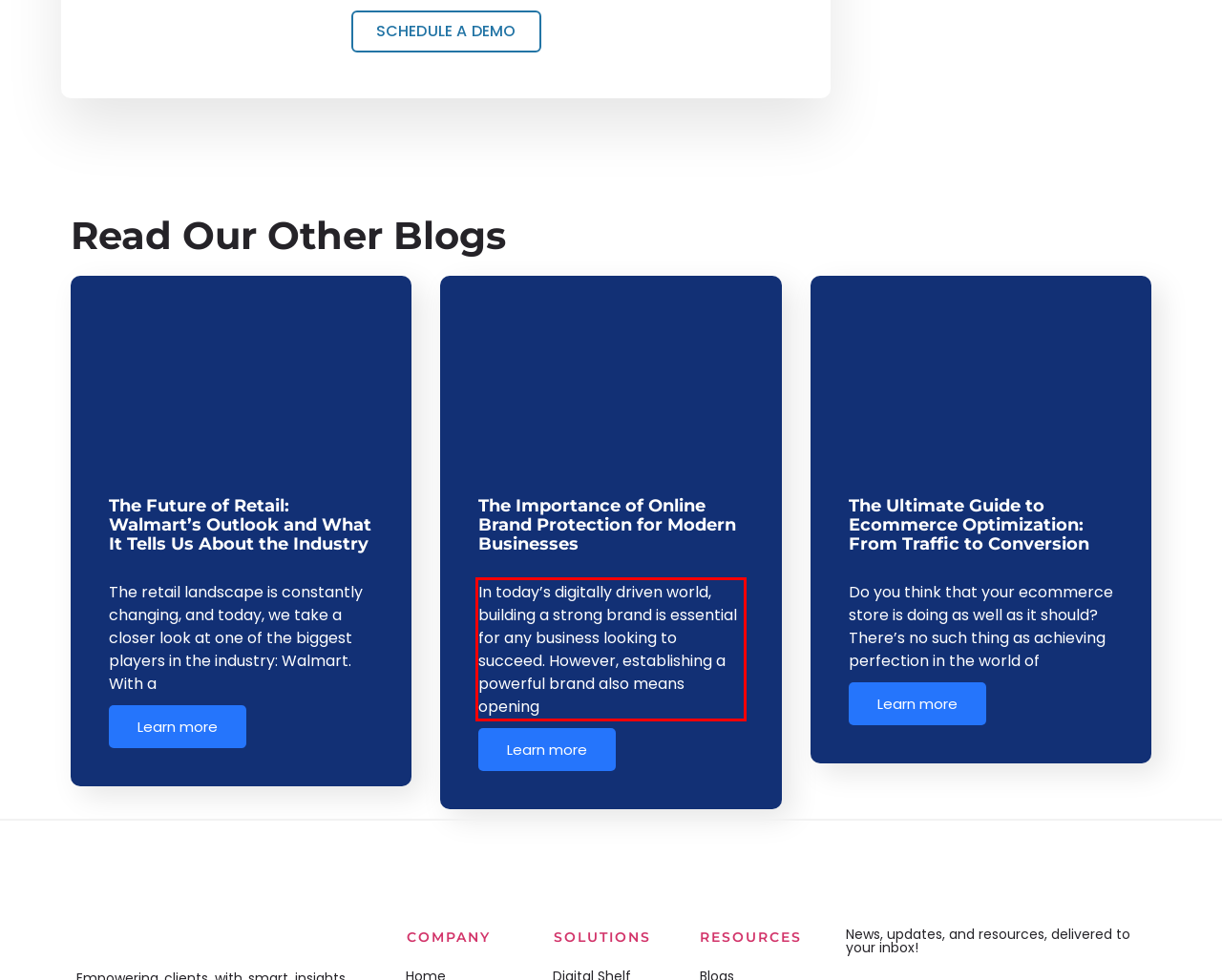Using the provided screenshot of a webpage, recognize and generate the text found within the red rectangle bounding box.

In today’s digitally driven world, building a strong brand is essential for any business looking to succeed. However, establishing a powerful brand also means opening